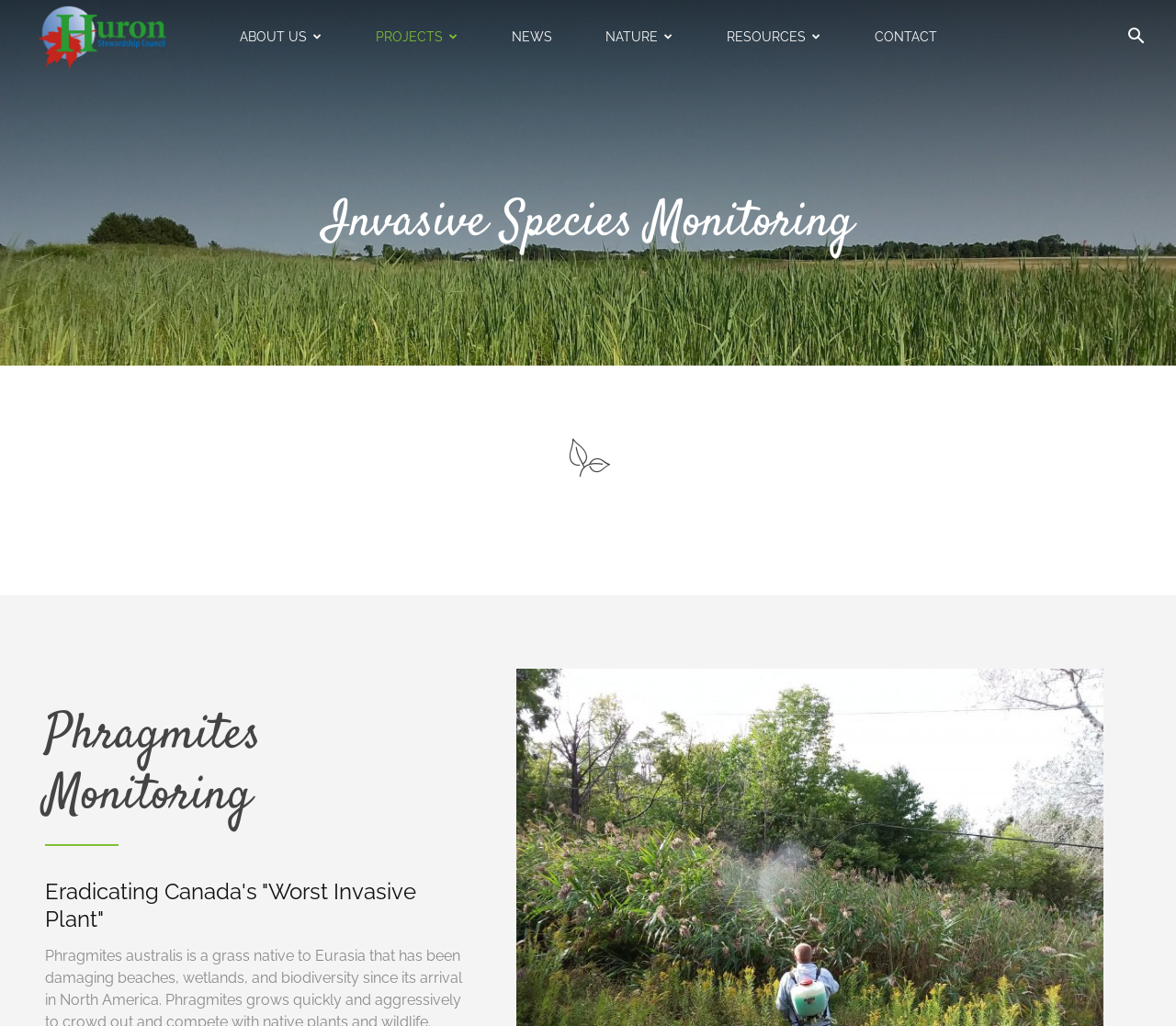Highlight the bounding box coordinates of the element you need to click to perform the following instruction: "Share this page on Facebook."

None